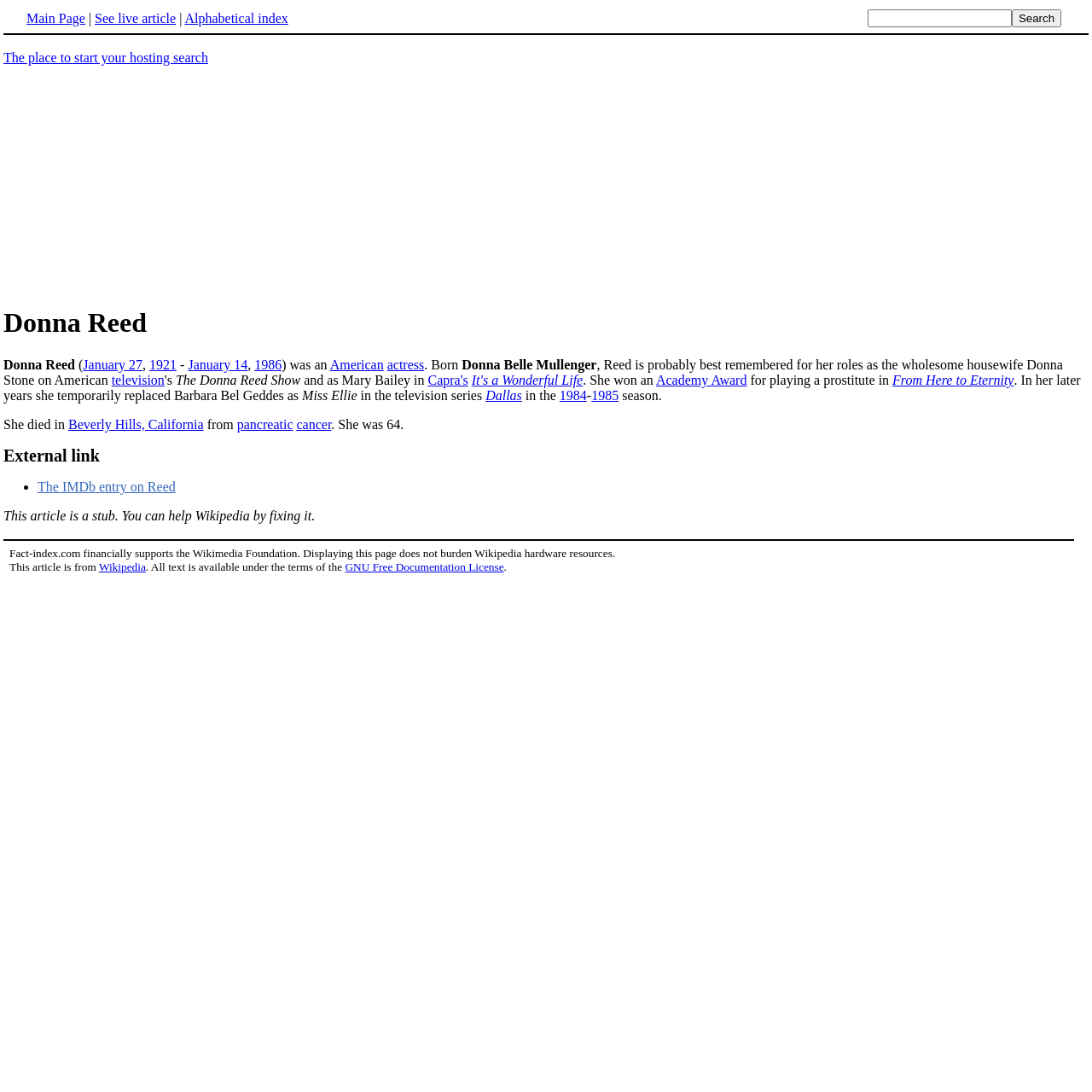Please determine the bounding box coordinates for the element that should be clicked to follow these instructions: "Check the external link".

[0.034, 0.439, 0.161, 0.453]